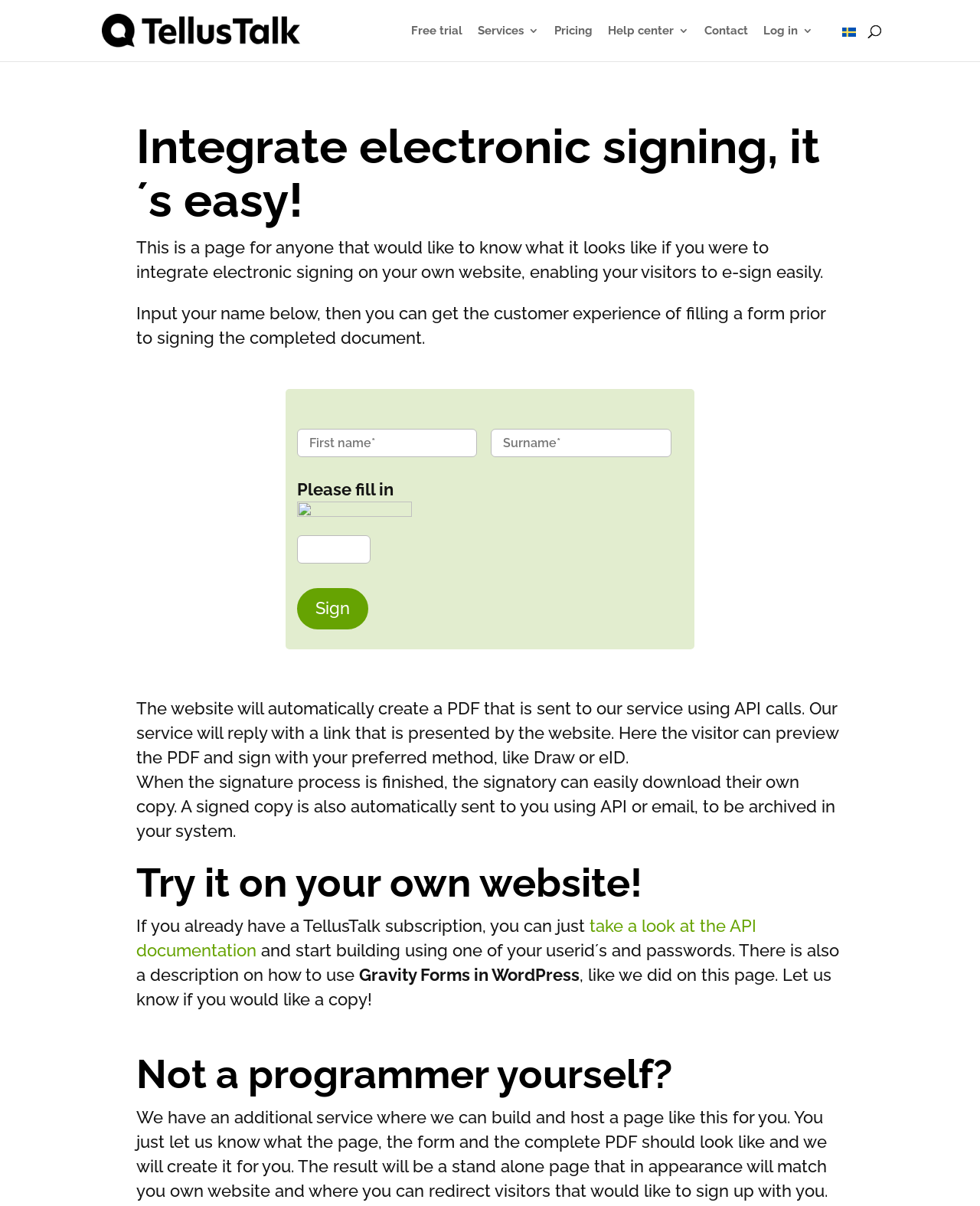Give a one-word or short phrase answer to the question: 
How can I start building using API documentation?

Take a look at API documentation